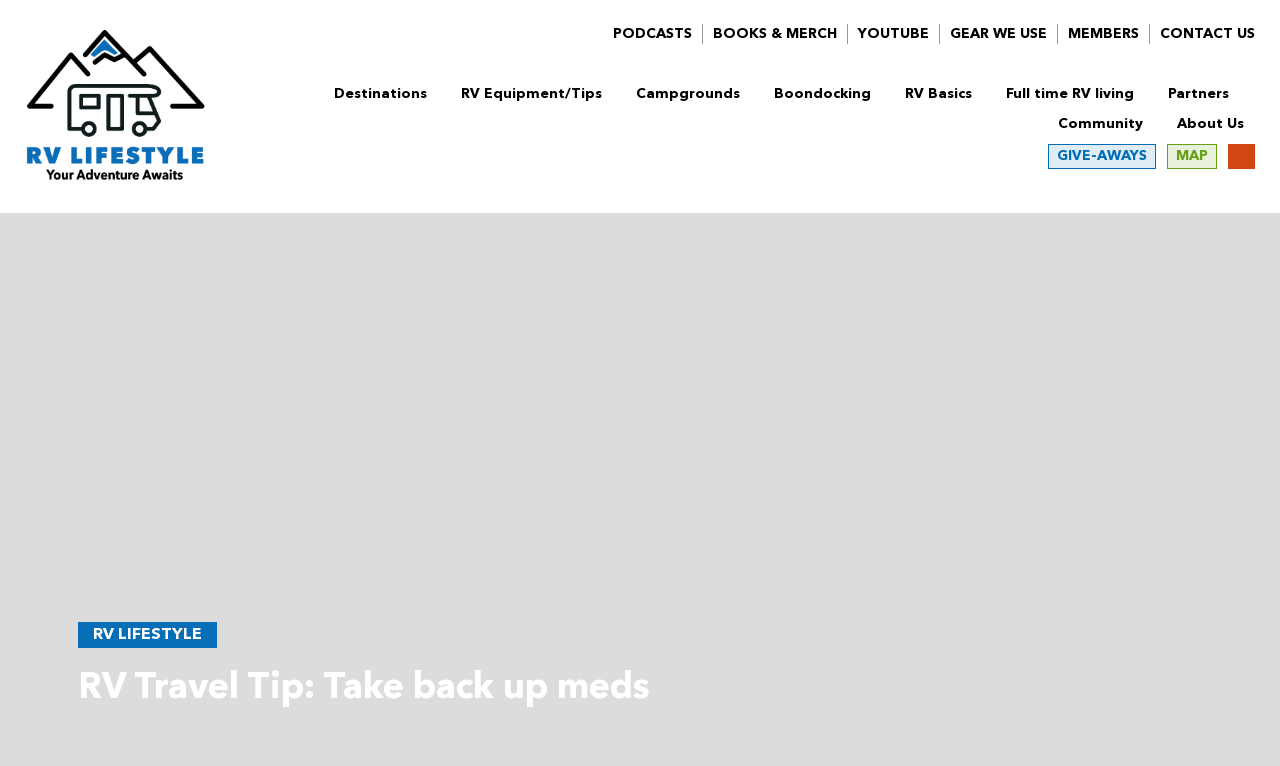Please identify the bounding box coordinates of the clickable element to fulfill the following instruction: "View RV Travel Tip: Take back up meds". The coordinates should be four float numbers between 0 and 1, i.e., [left, top, right, bottom].

[0.061, 0.873, 0.939, 0.927]